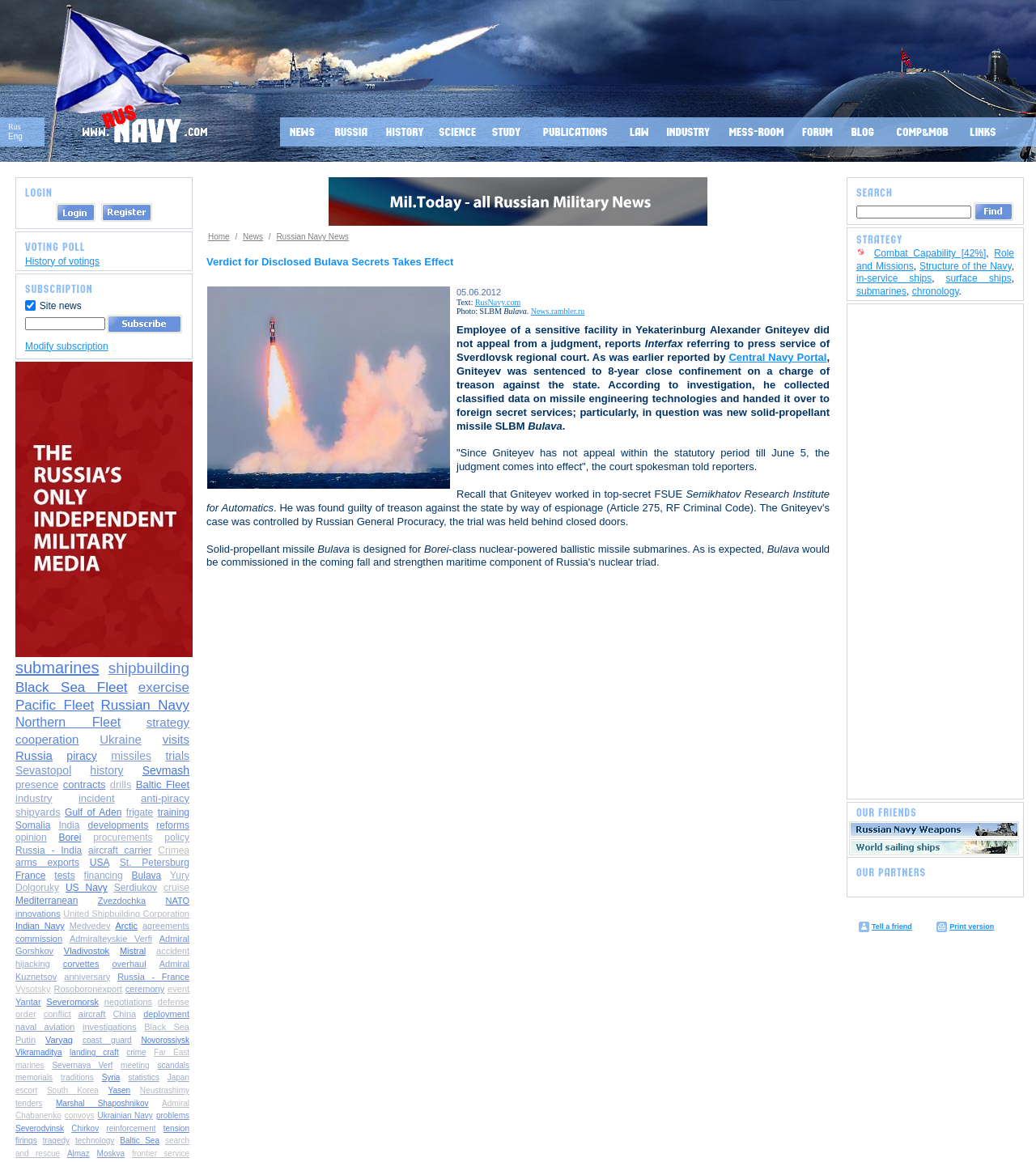Determine the bounding box coordinates for the HTML element mentioned in the following description: "Structure of the Navy". The coordinates should be a list of four floats ranging from 0 to 1, represented as [left, top, right, bottom].

[0.887, 0.224, 0.976, 0.234]